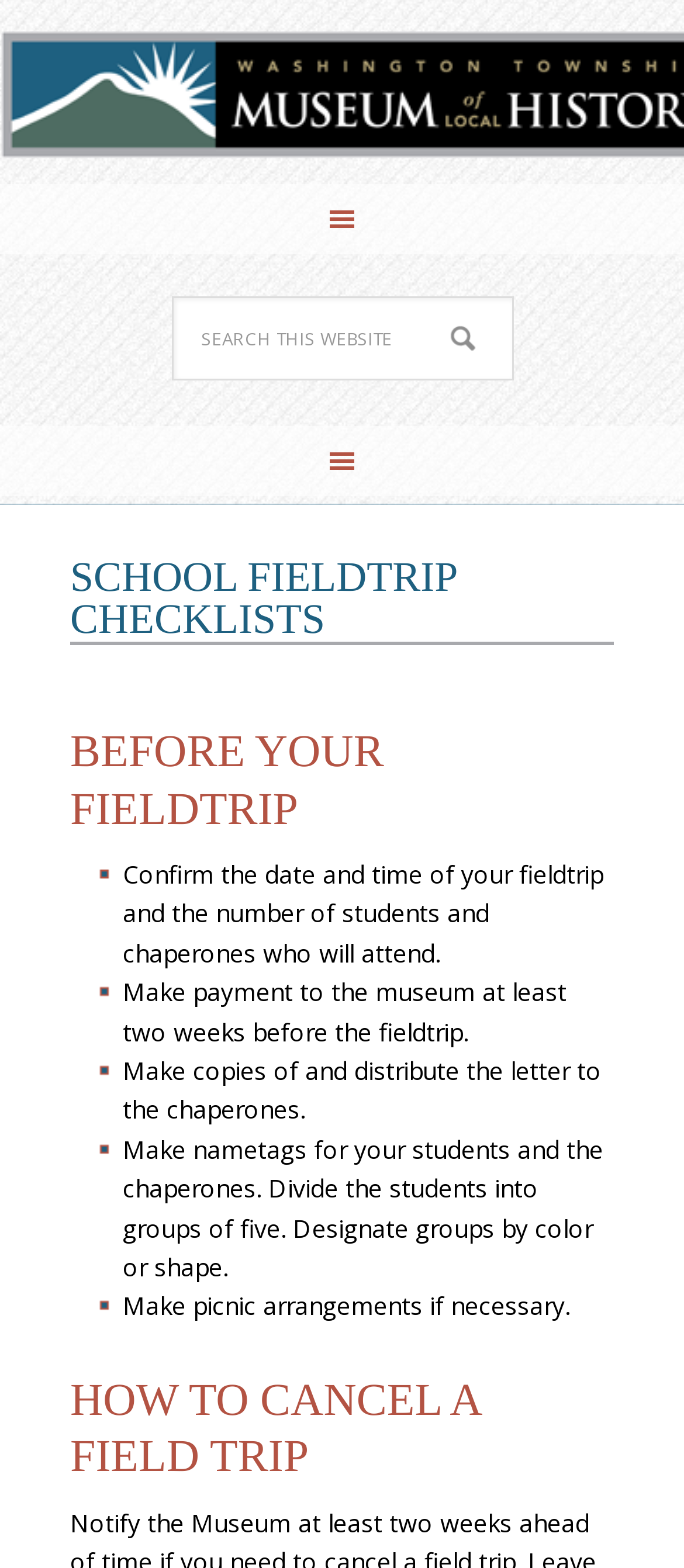What is the section about canceling a field trip titled?
Using the information from the image, answer the question thoroughly.

The section about canceling a field trip is titled 'HOW TO CANCEL A FIELD TRIP', which is a separate section on the webpage.